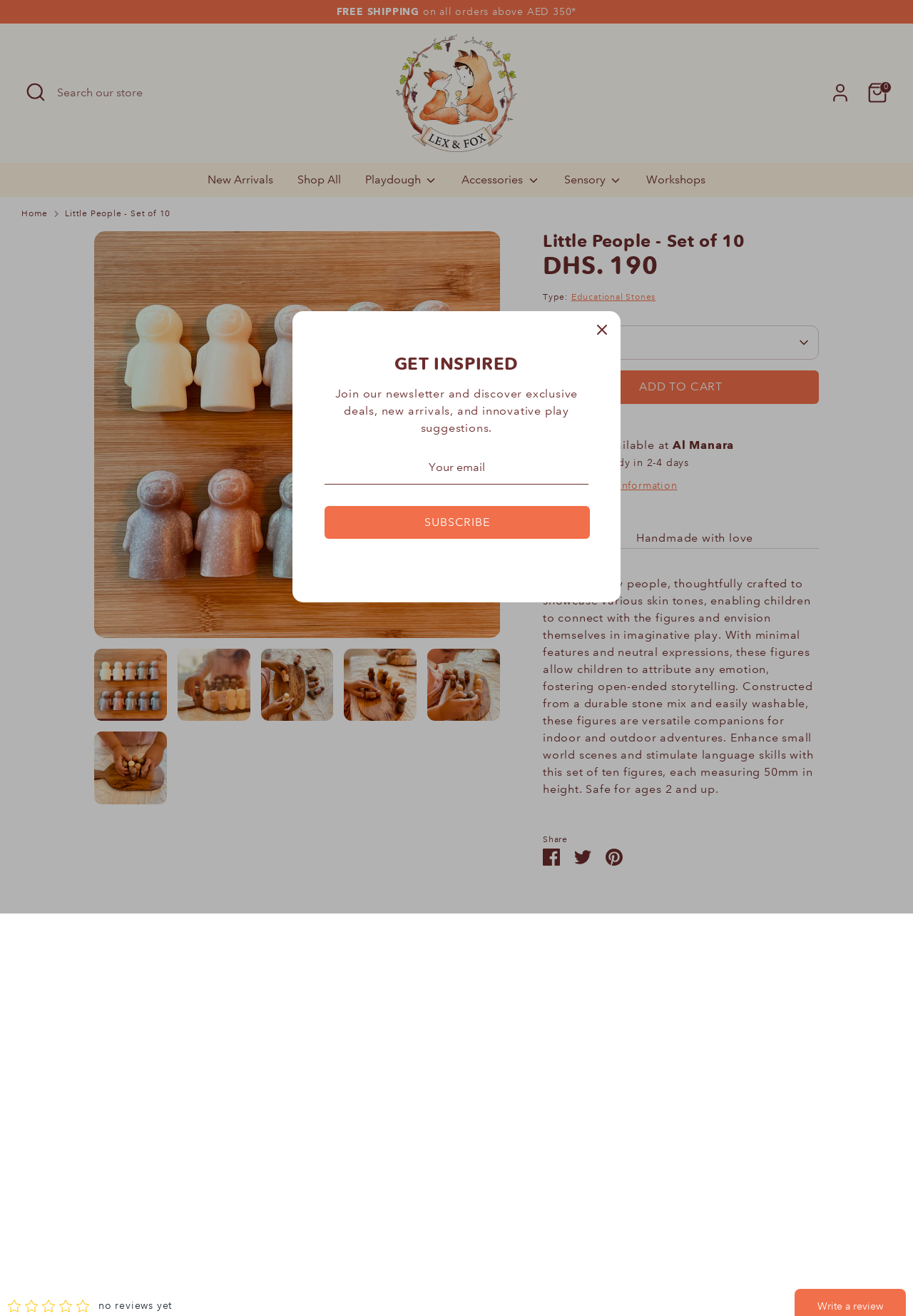Show me the bounding box coordinates of the clickable region to achieve the task as per the instruction: "Subscribe to newsletter".

[0.356, 0.385, 0.645, 0.409]